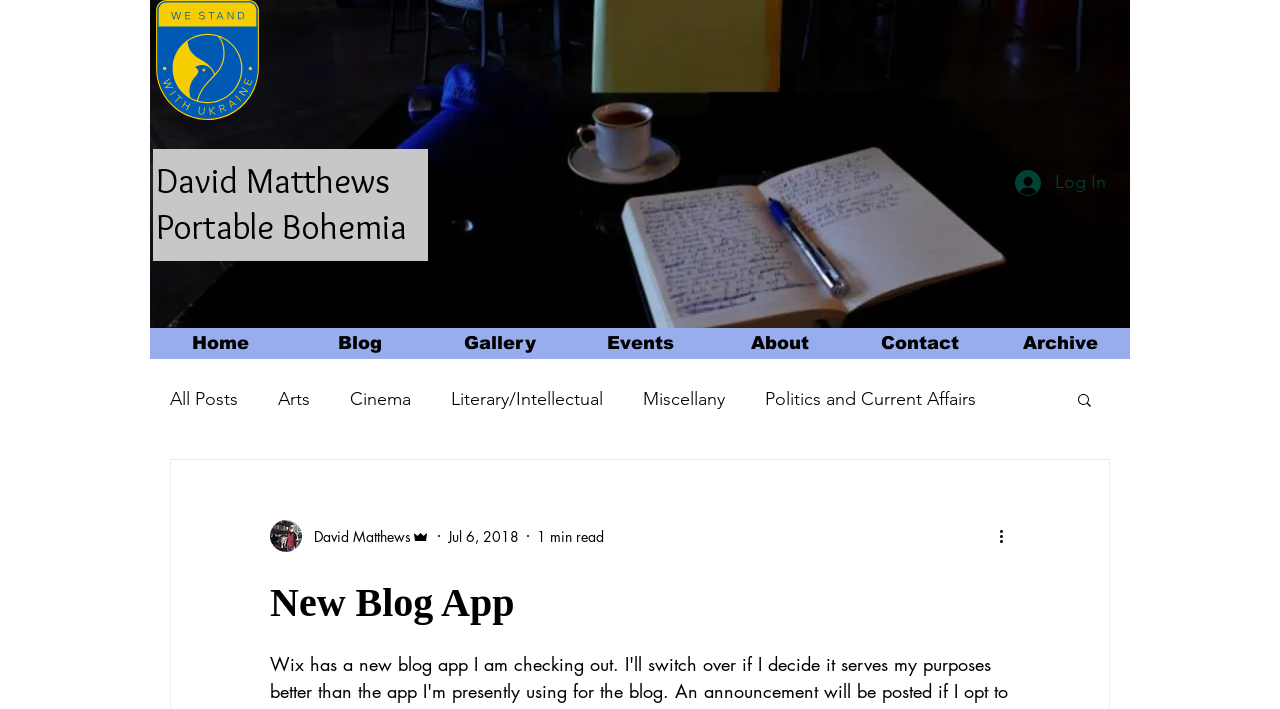Determine the bounding box coordinates in the format (top-left x, top-left y, bottom-right x, bottom-right y). Ensure all values are floating point numbers between 0 and 1. Identify the bounding box of the UI element described by: David Matthews Portable Bohemia

[0.122, 0.224, 0.318, 0.349]